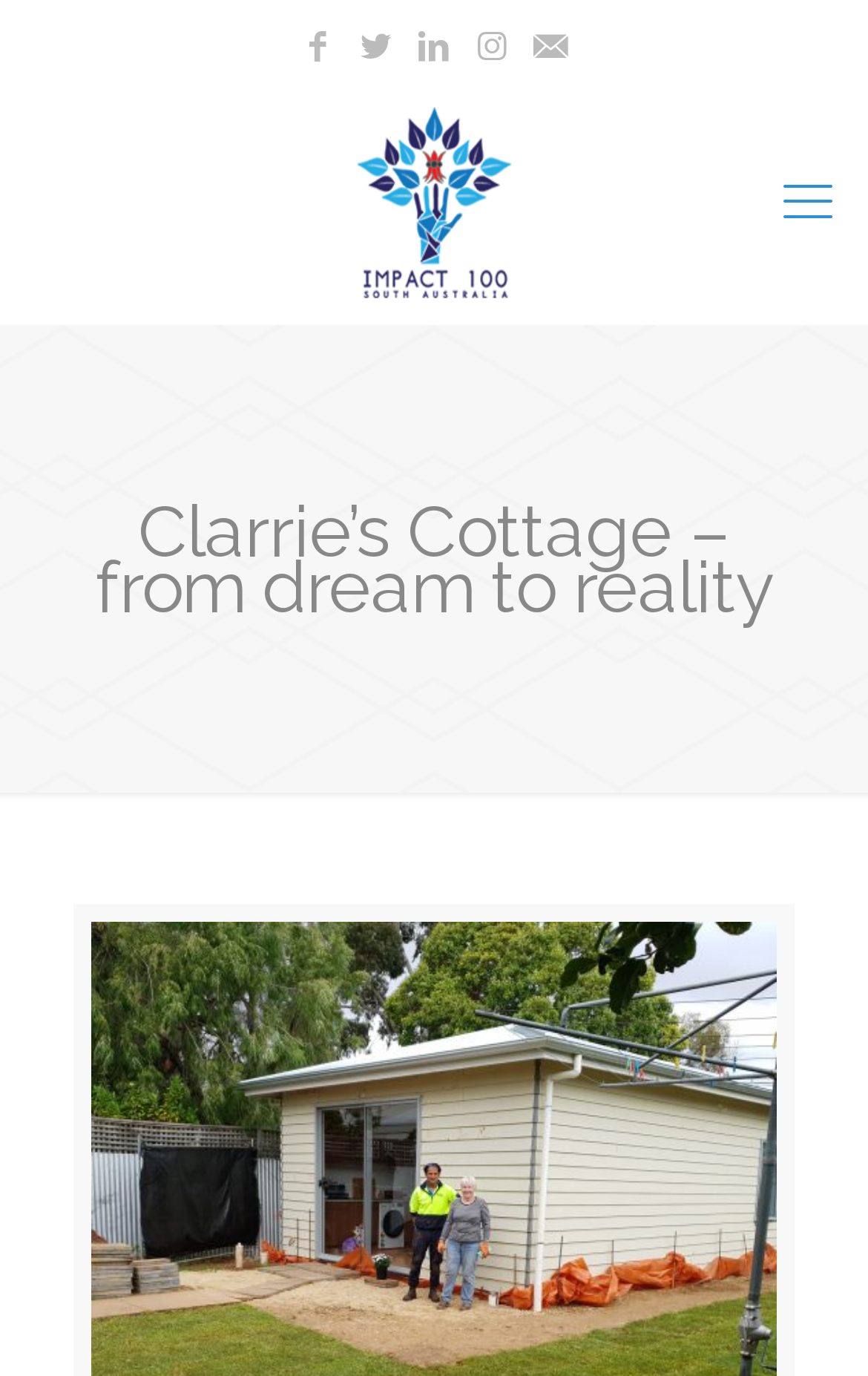Bounding box coordinates are specified in the format (top-left x, top-left y, bottom-right x, bottom-right y). All values are floating point numbers bounded between 0 and 1. Please provide the bounding box coordinate of the region this sentence describes: title="Twitter"

[0.406, 0.019, 0.46, 0.049]